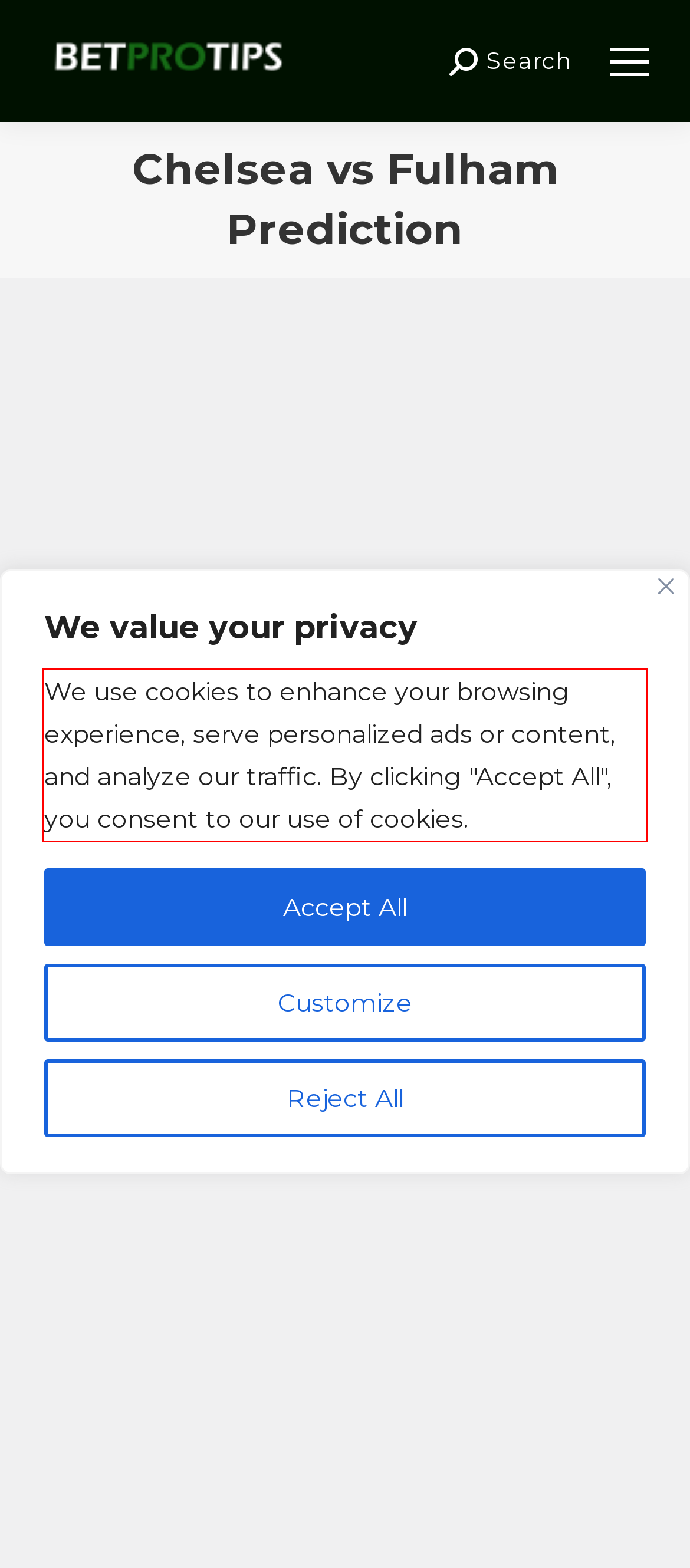In the given screenshot, locate the red bounding box and extract the text content from within it.

We use cookies to enhance your browsing experience, serve personalized ads or content, and analyze our traffic. By clicking "Accept All", you consent to our use of cookies.